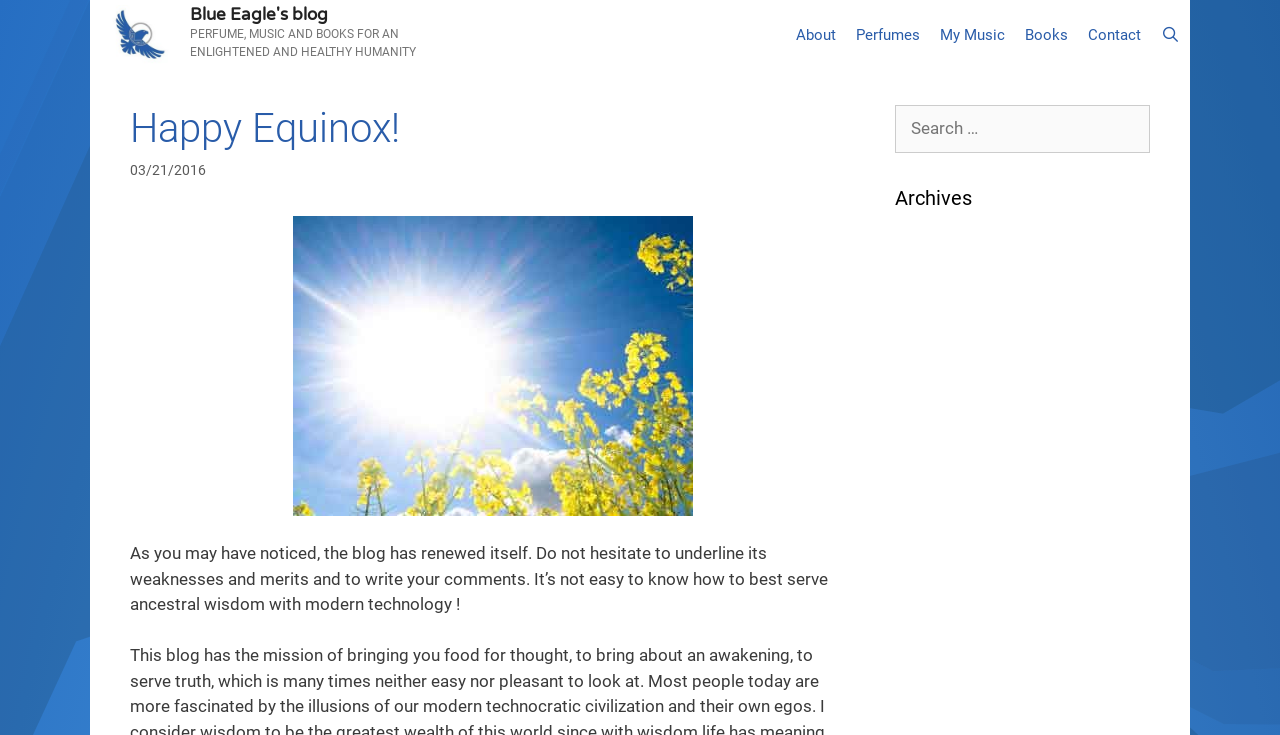Provide a one-word or one-phrase answer to the question:
How many navigation links are there?

7